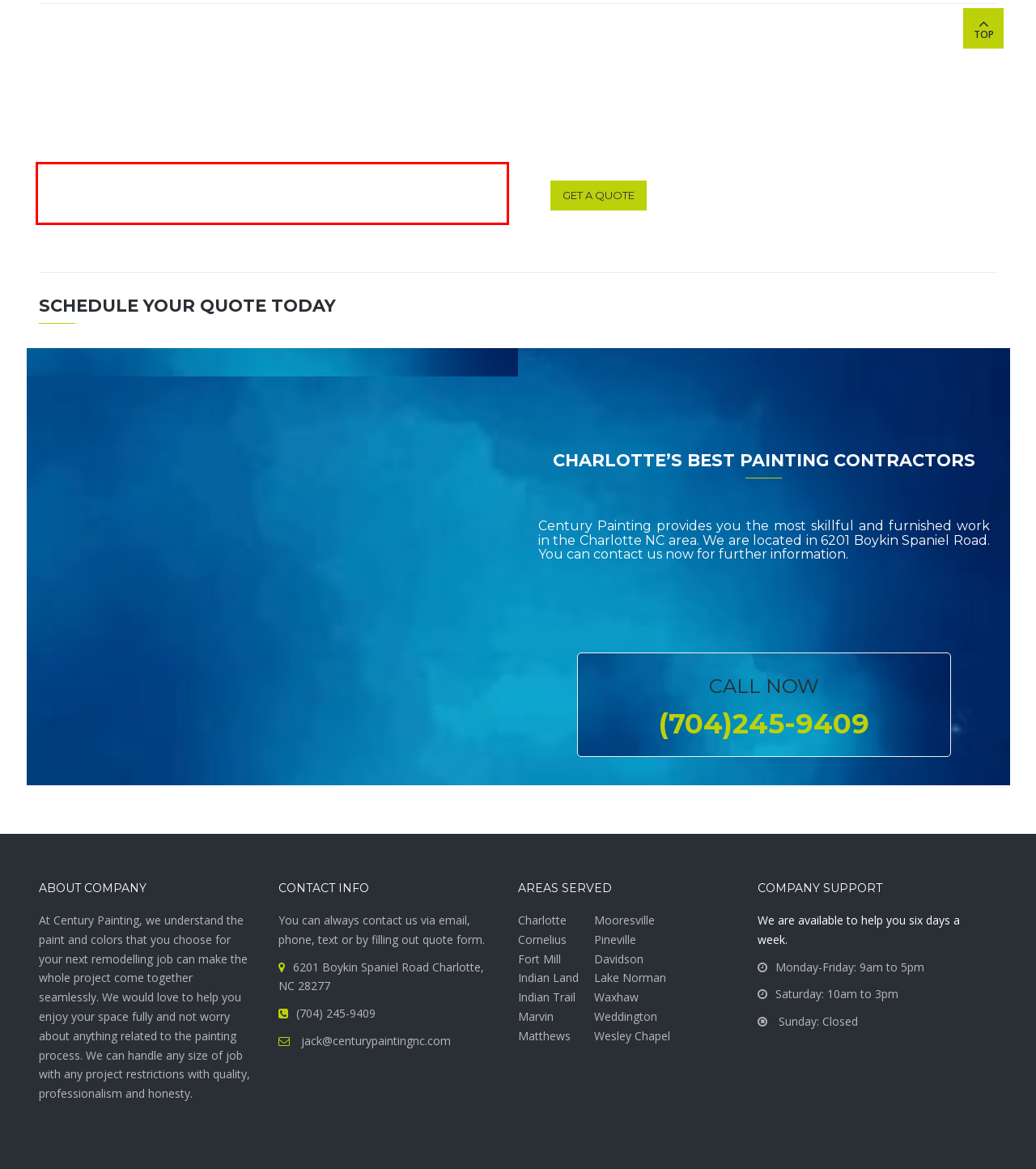You are given a screenshot with a red rectangle. Identify and extract the text within this red bounding box using OCR.

If there is anything that you are unsure of or less than completely happy with, we will correct it with a smile. That is the kind of service we offer to each and every one of our valued clients.